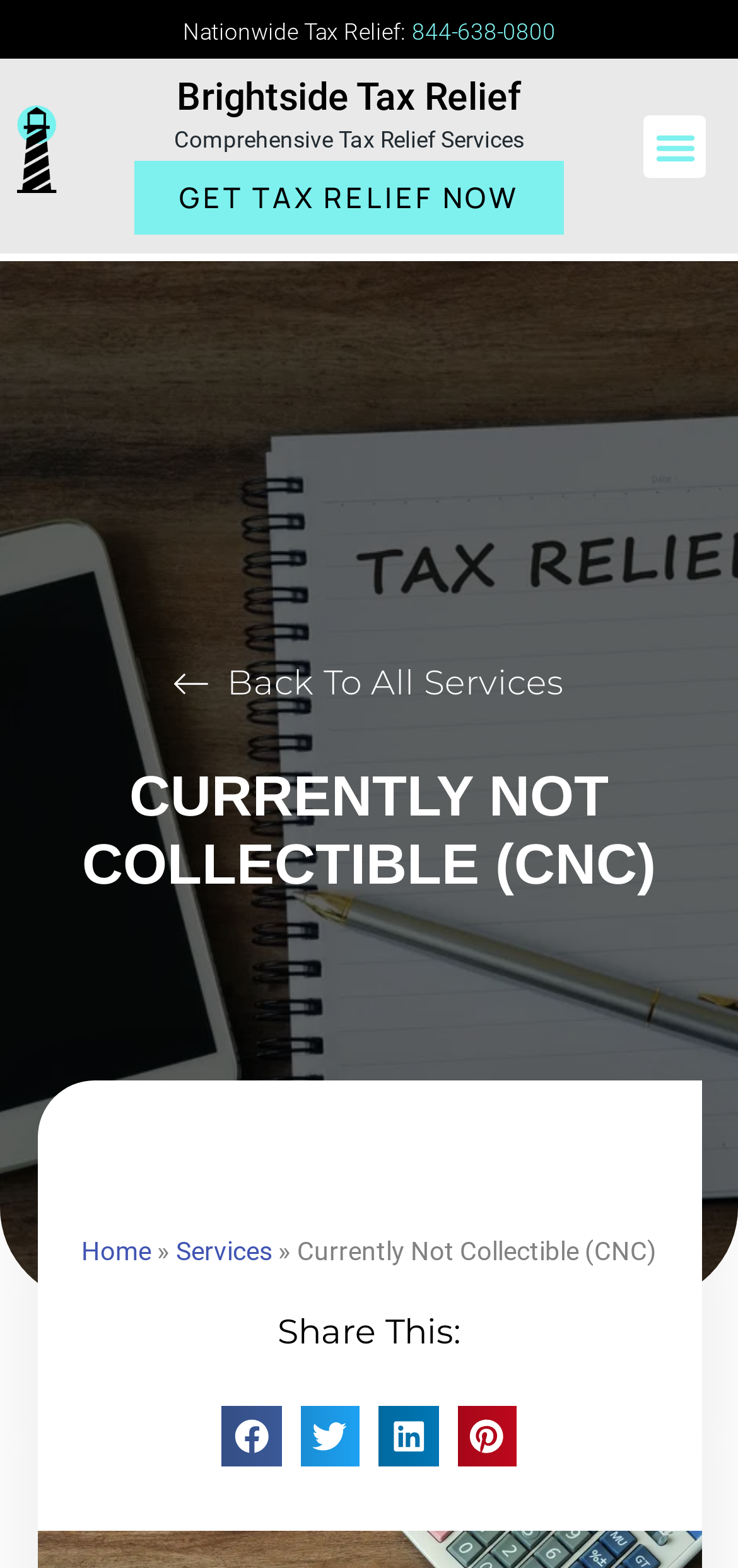Identify the bounding box coordinates of the specific part of the webpage to click to complete this instruction: "Learn about Comprehensive Tax Relief Services".

[0.235, 0.081, 0.71, 0.098]